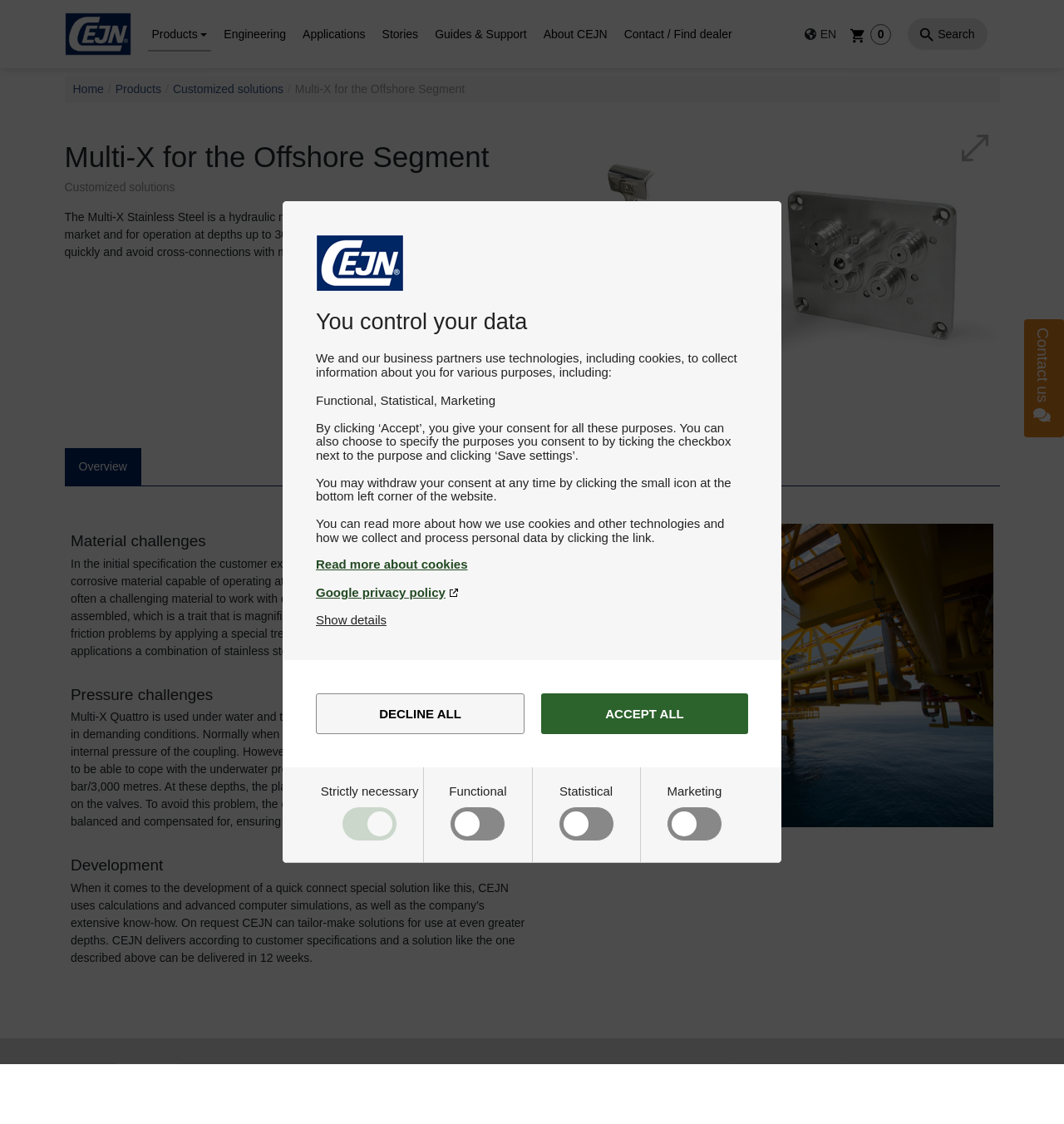For the element described, predict the bounding box coordinates as (top-left x, top-left y, bottom-right x, bottom-right y). All values should be between 0 and 1. Element description: Events

None